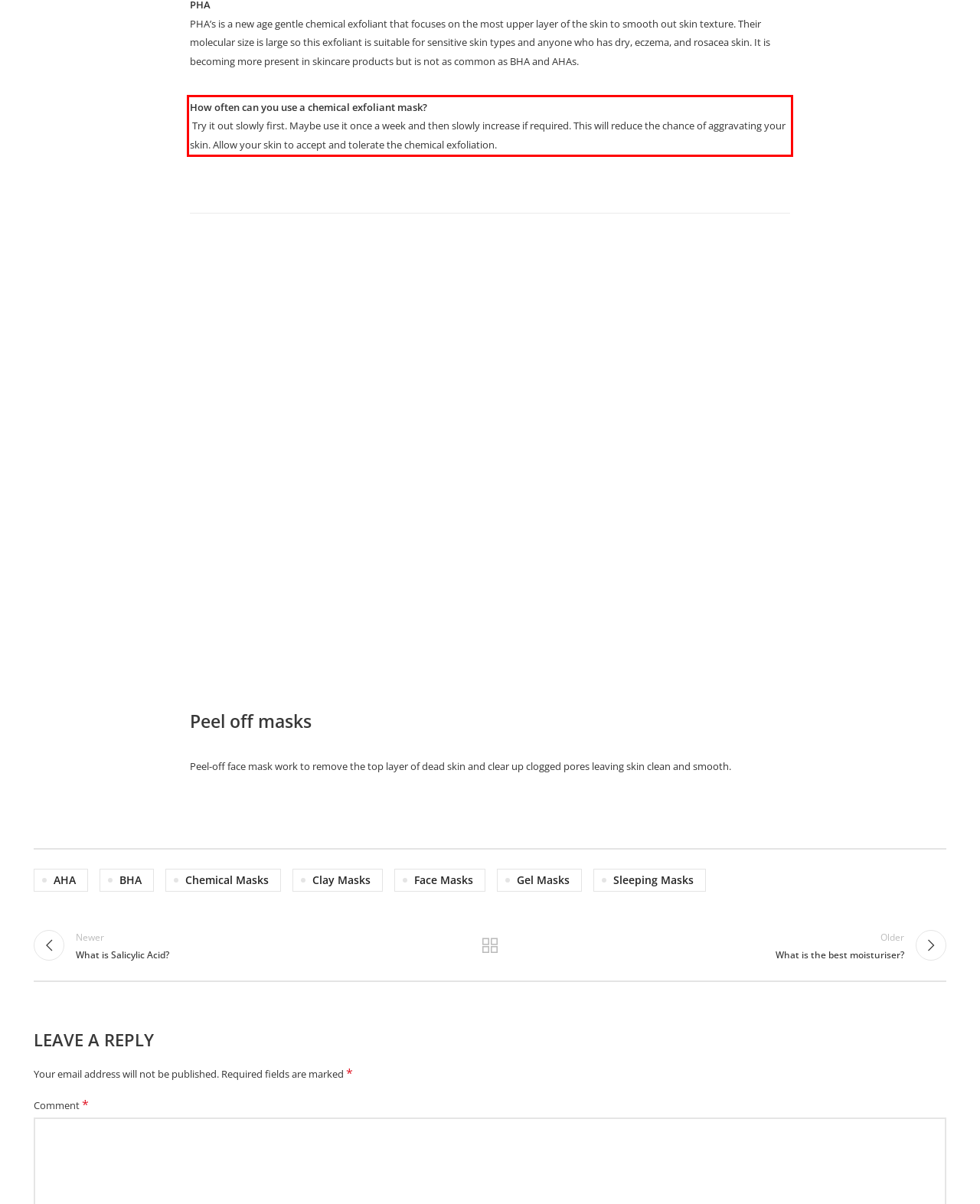Identify and transcribe the text content enclosed by the red bounding box in the given screenshot.

How often can you use a chemical exfoliant mask? Try it out slowly first. Maybe use it once a week and then slowly increase if required. This will reduce the chance of aggravating your skin. Allow your skin to accept and tolerate the chemical exfoliation.